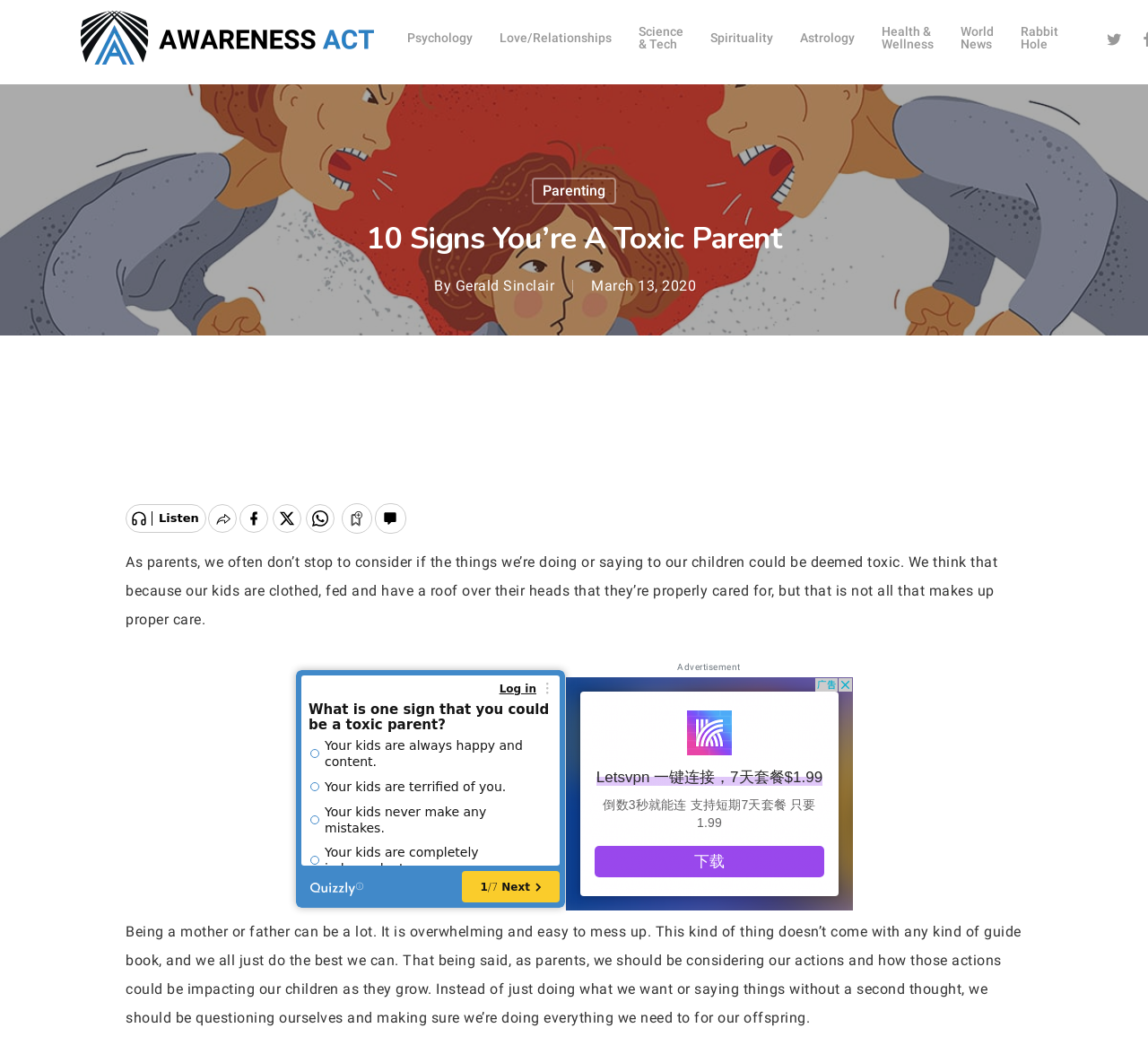Using the elements shown in the image, answer the question comprehensively: Is there a search function on the page?

I determined that there is a search function on the page by looking at the textbox with the label 'Search' and bounding box coordinates [0.07, 0.157, 0.93, 0.222], which suggests that users can search for content on the website.